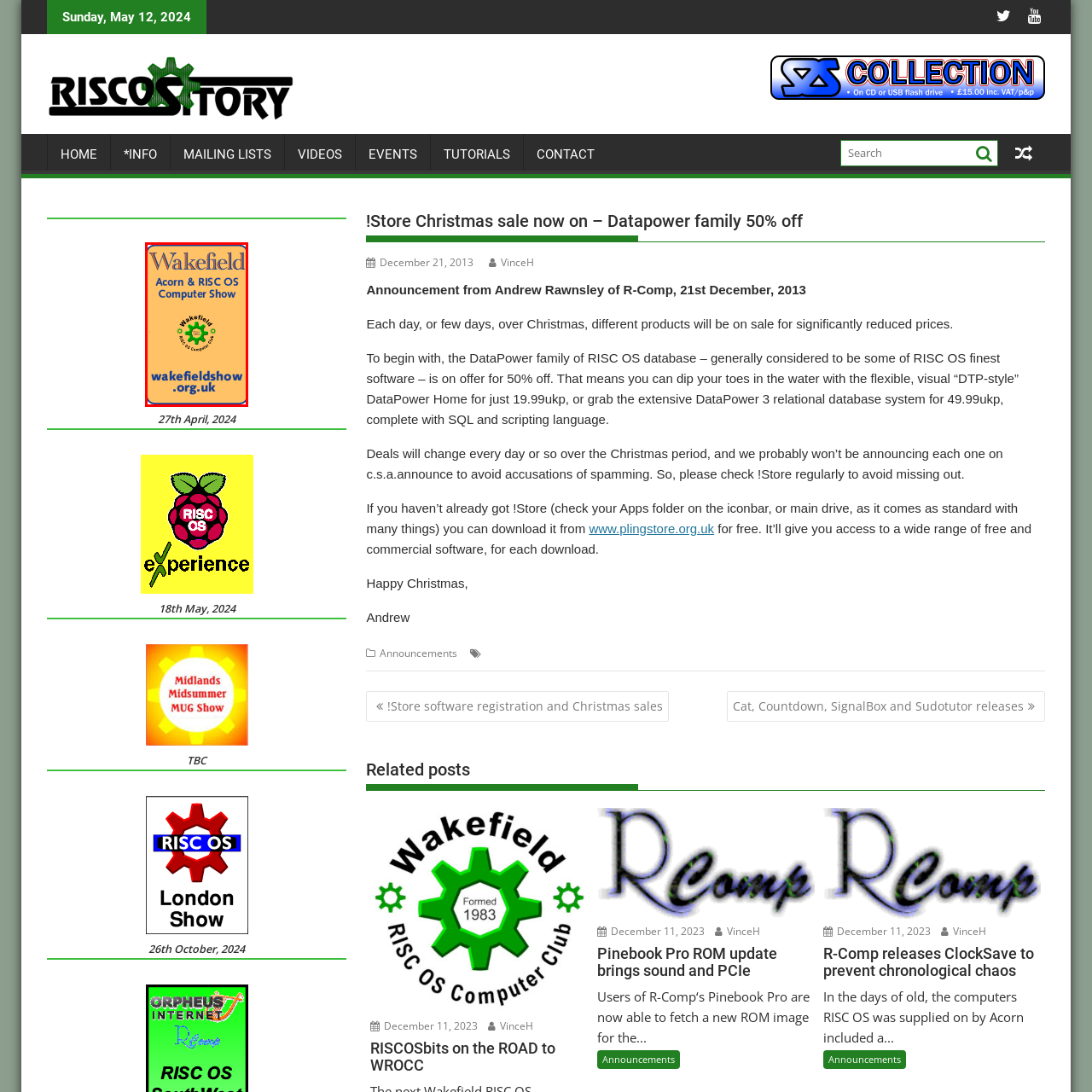Create a detailed narrative describing the image bounded by the red box.

The image promotes the Wakefield Show, specifically the Acorn & RISC OS Computer Show. It features the event's title "Wakefield" prominently at the top, set against a vibrant orange background. Below the title, the words "Acorn & RISC OS Computer Show" provide additional context for attendees interested in this specific community of computing. The image includes a stylized logo featuring a green gear, emphasizing the event's focus. At the bottom, the website "wakefieldshow.org.uk" invites viewers to learn more about the event, encouraging participation in this annual gathering of enthusiasts. This representation highlights the show's significance in the Acorn and RISC OS community, making it an essential destination for fans and users of this classic computing platform.